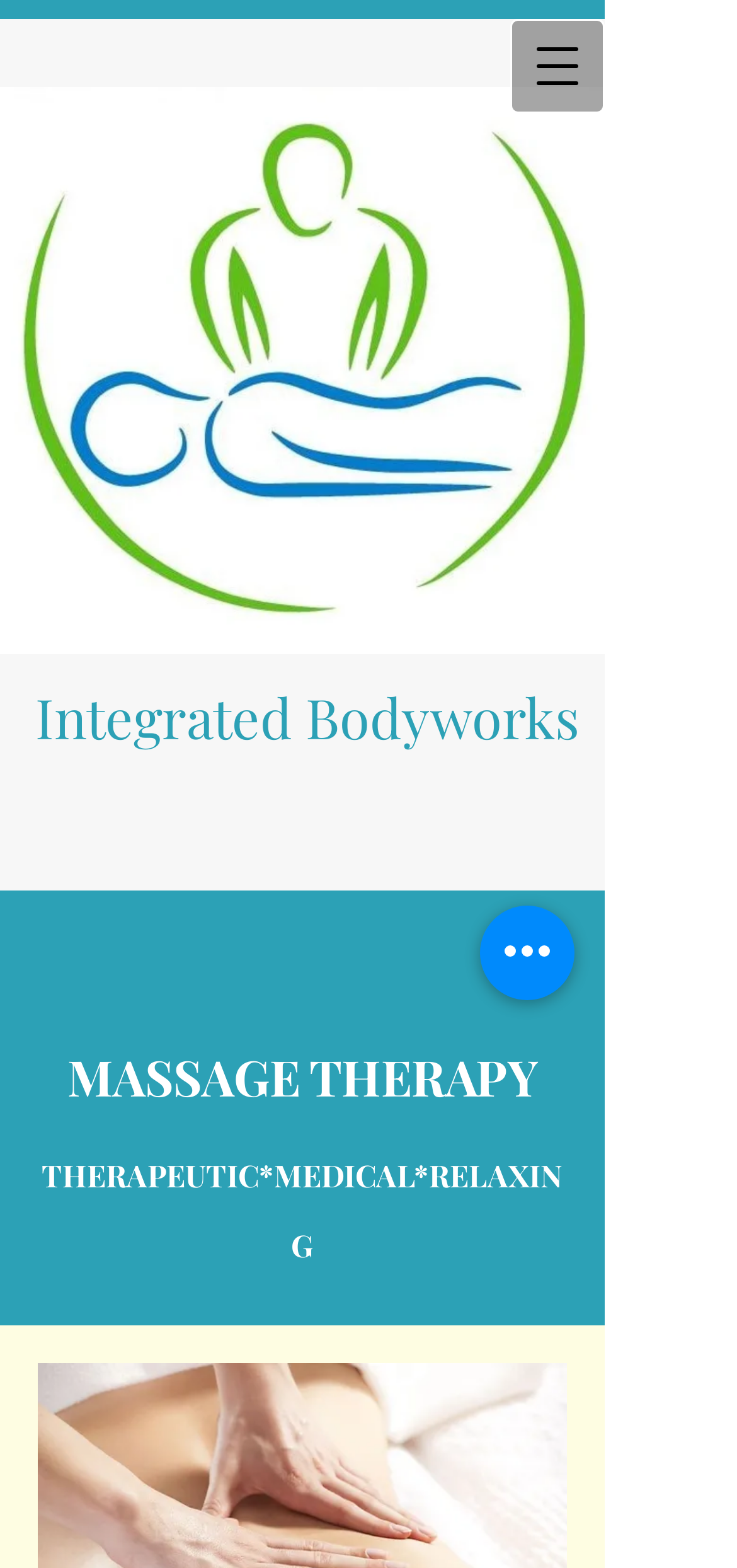What is the theme of the webpage?
Based on the screenshot, give a detailed explanation to answer the question.

The theme of the webpage can be inferred from the content of the link element 'therapeutic massage' and the heading element 'MASSAGE THERAPY THERAPEUTIC*MEDICAL*RELAXING', which suggest that the webpage is related to health and wellness, specifically massage therapy.